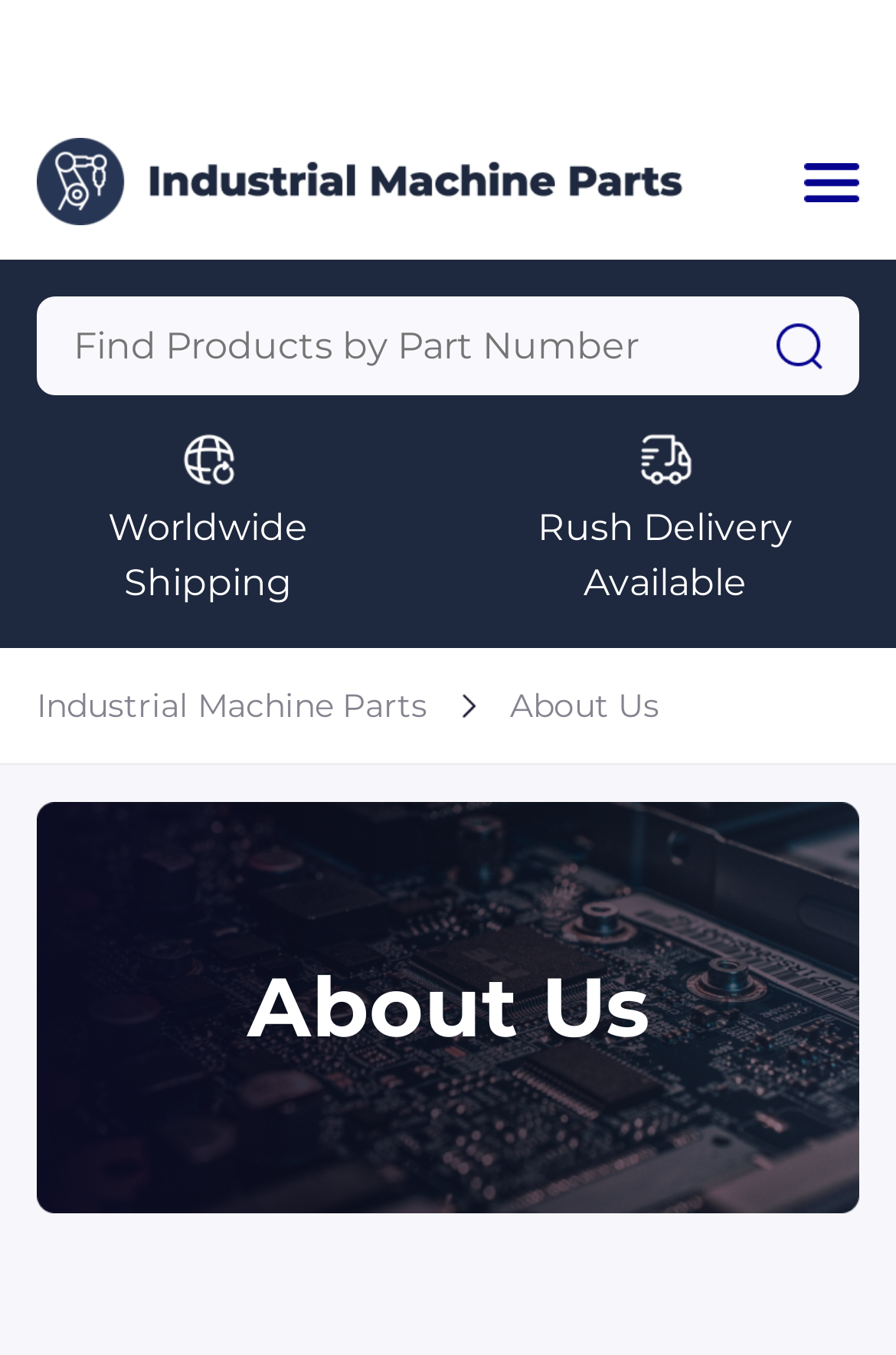Please predict the bounding box coordinates of the element's region where a click is necessary to complete the following instruction: "search for something". The coordinates should be represented by four float numbers between 0 and 1, i.e., [left, top, right, bottom].

[0.041, 0.219, 0.959, 0.292]